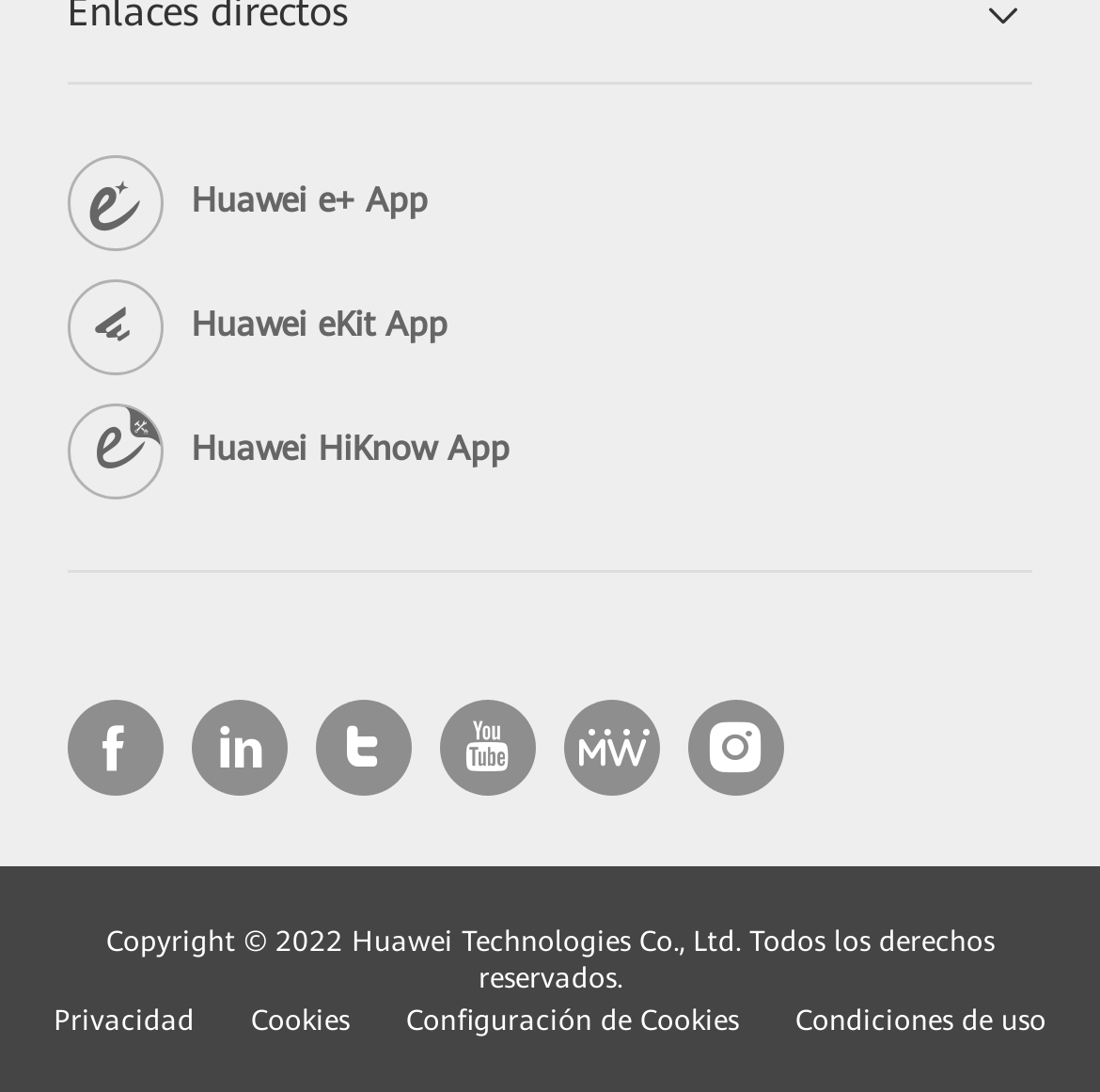What is the company name mentioned at the bottom?
Based on the screenshot, give a detailed explanation to answer the question.

I found the company name 'Huawei Technologies Co., Ltd.' at the bottom of the webpage, specifically in the copyright section, which is a common place to find such information.